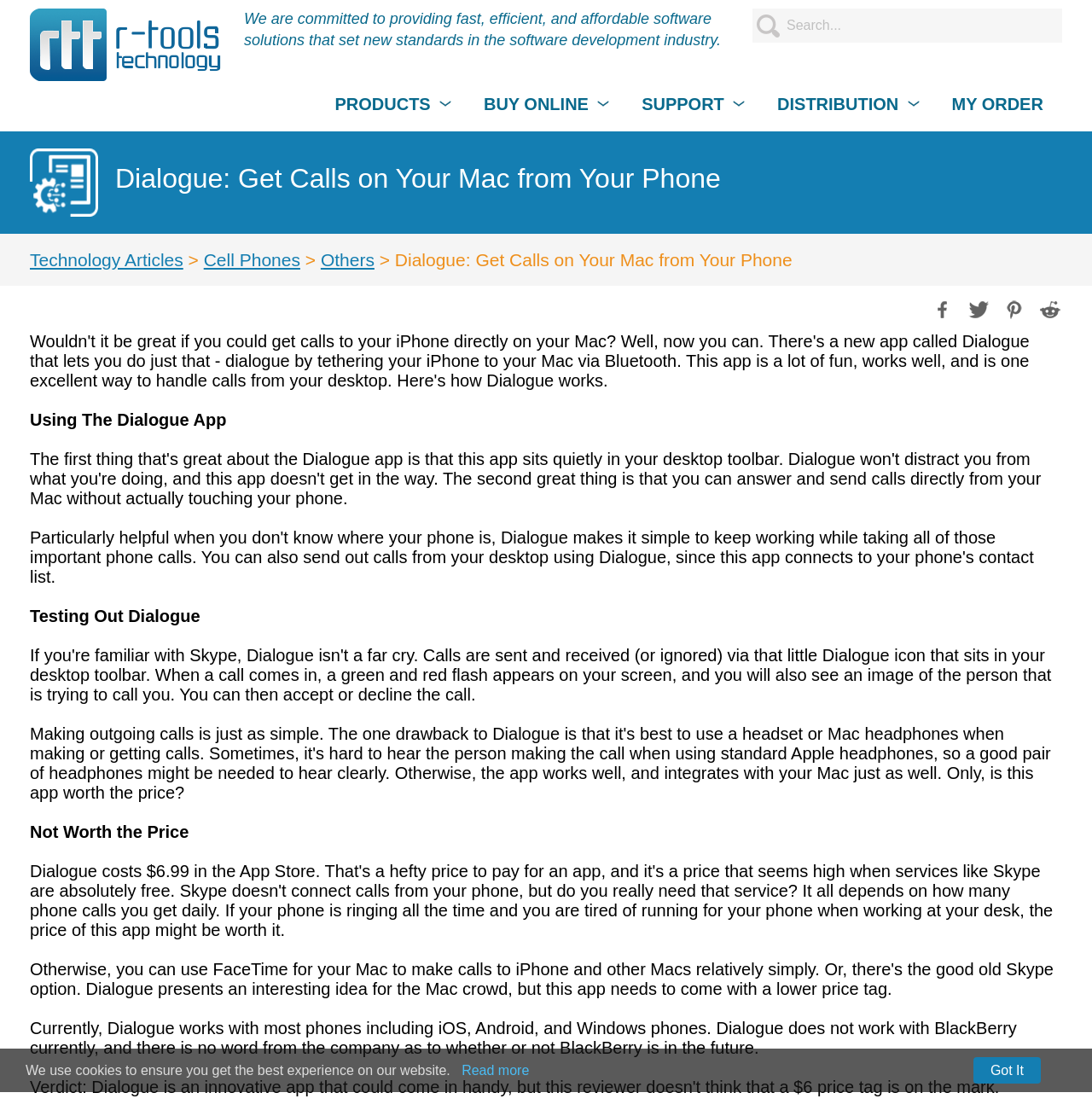Locate the bounding box coordinates of the segment that needs to be clicked to meet this instruction: "Share on Facebook".

[0.849, 0.264, 0.874, 0.288]